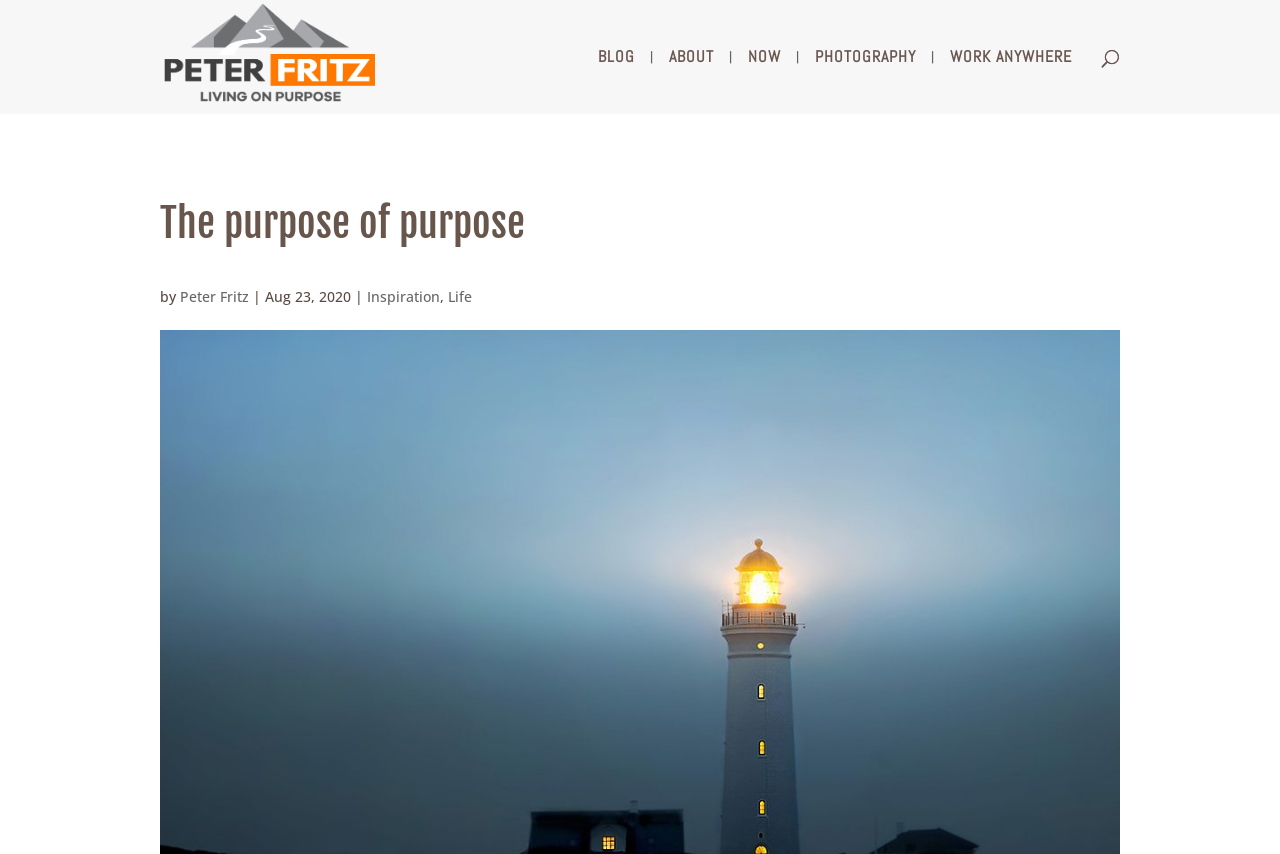Show the bounding box coordinates for the HTML element described as: "PHOTOGRAPHY".

[0.637, 0.059, 0.716, 0.133]